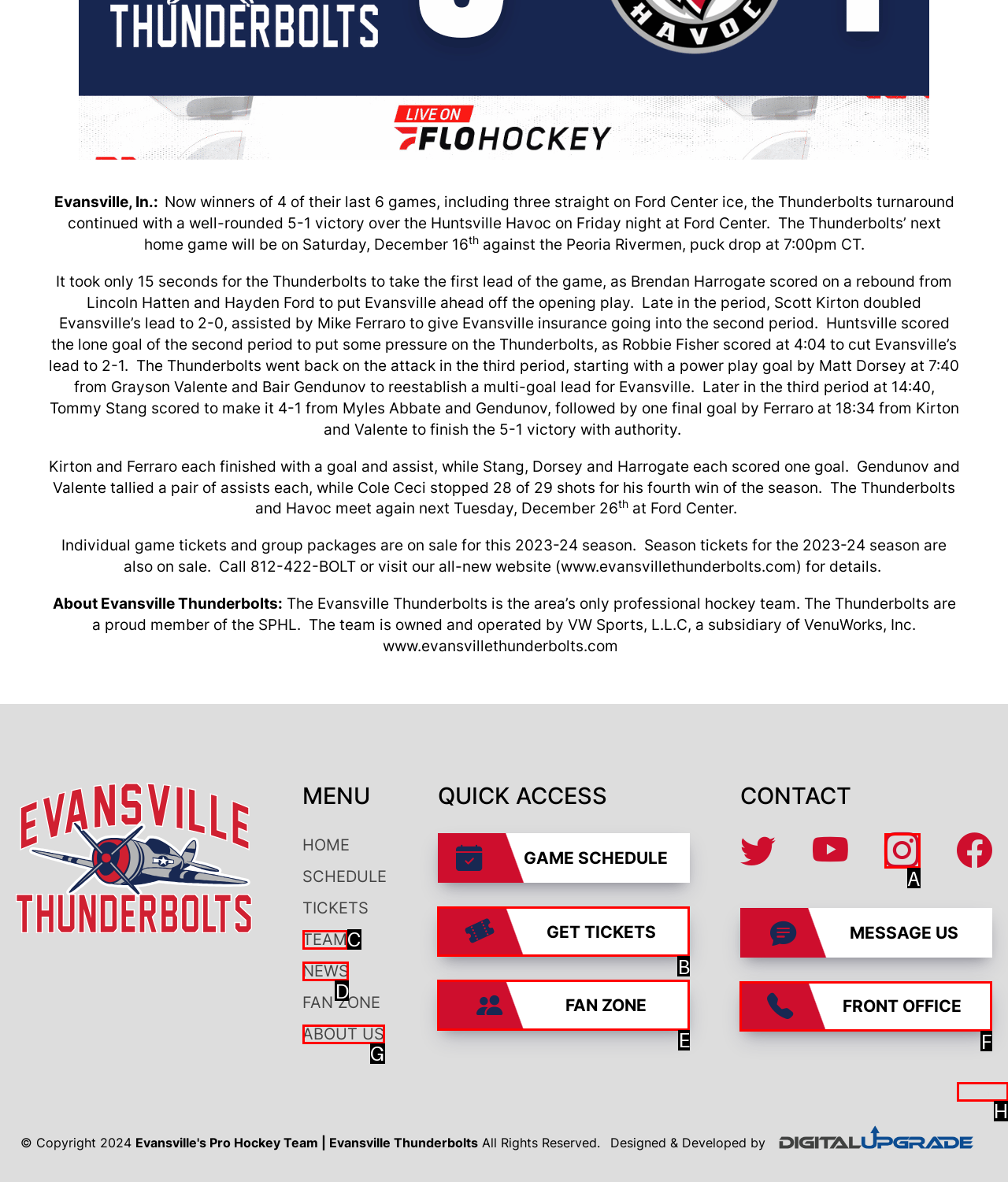Decide which HTML element to click to complete the task: Check the NEWS Provide the letter of the appropriate option.

D